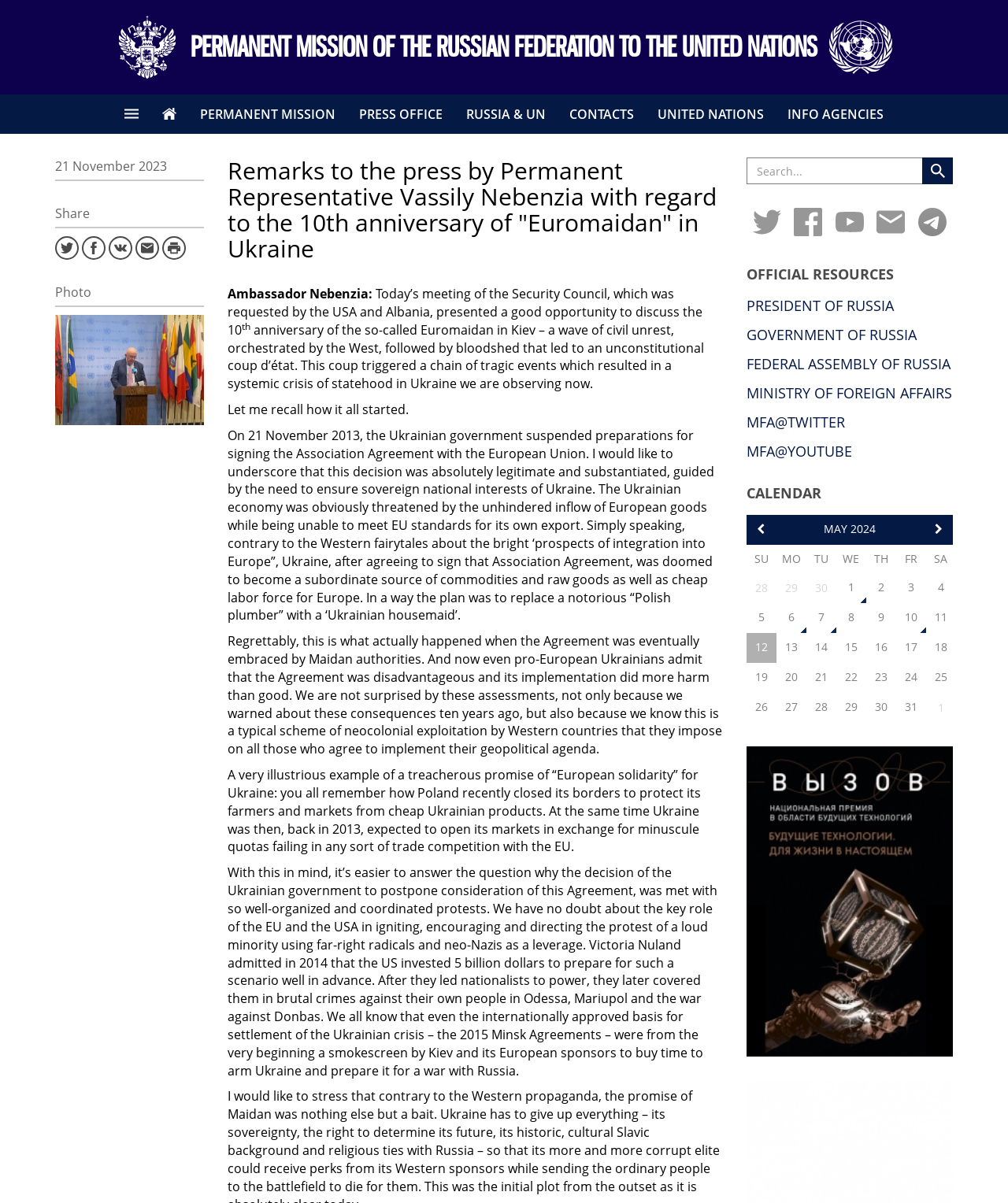Locate the bounding box coordinates of the clickable area to execute the instruction: "Search for something". Provide the coordinates as four float numbers between 0 and 1, represented as [left, top, right, bottom].

[0.74, 0.131, 0.916, 0.153]